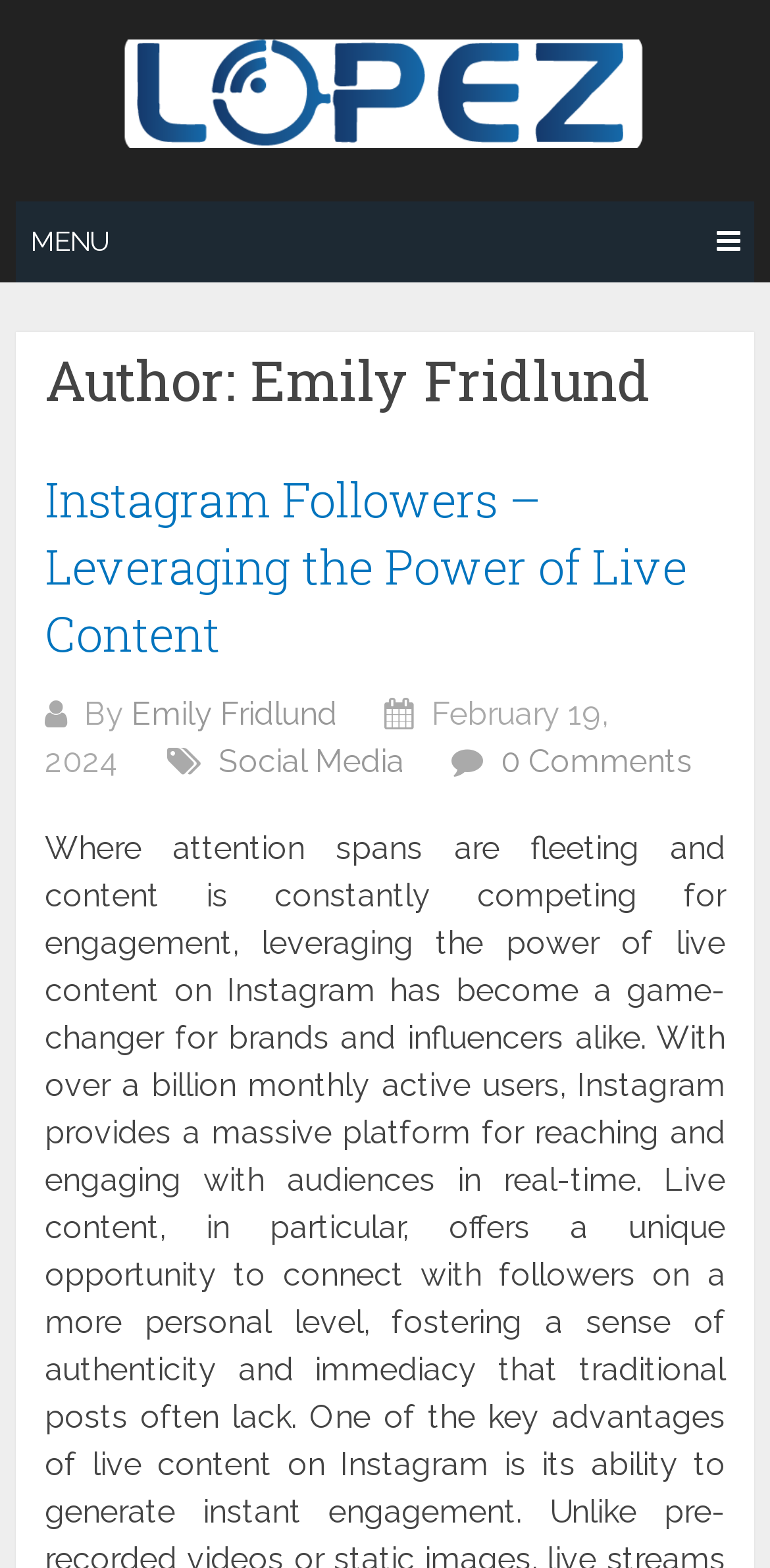Given the description of a UI element: "Crypto", identify the bounding box coordinates of the matching element in the webpage screenshot.

None